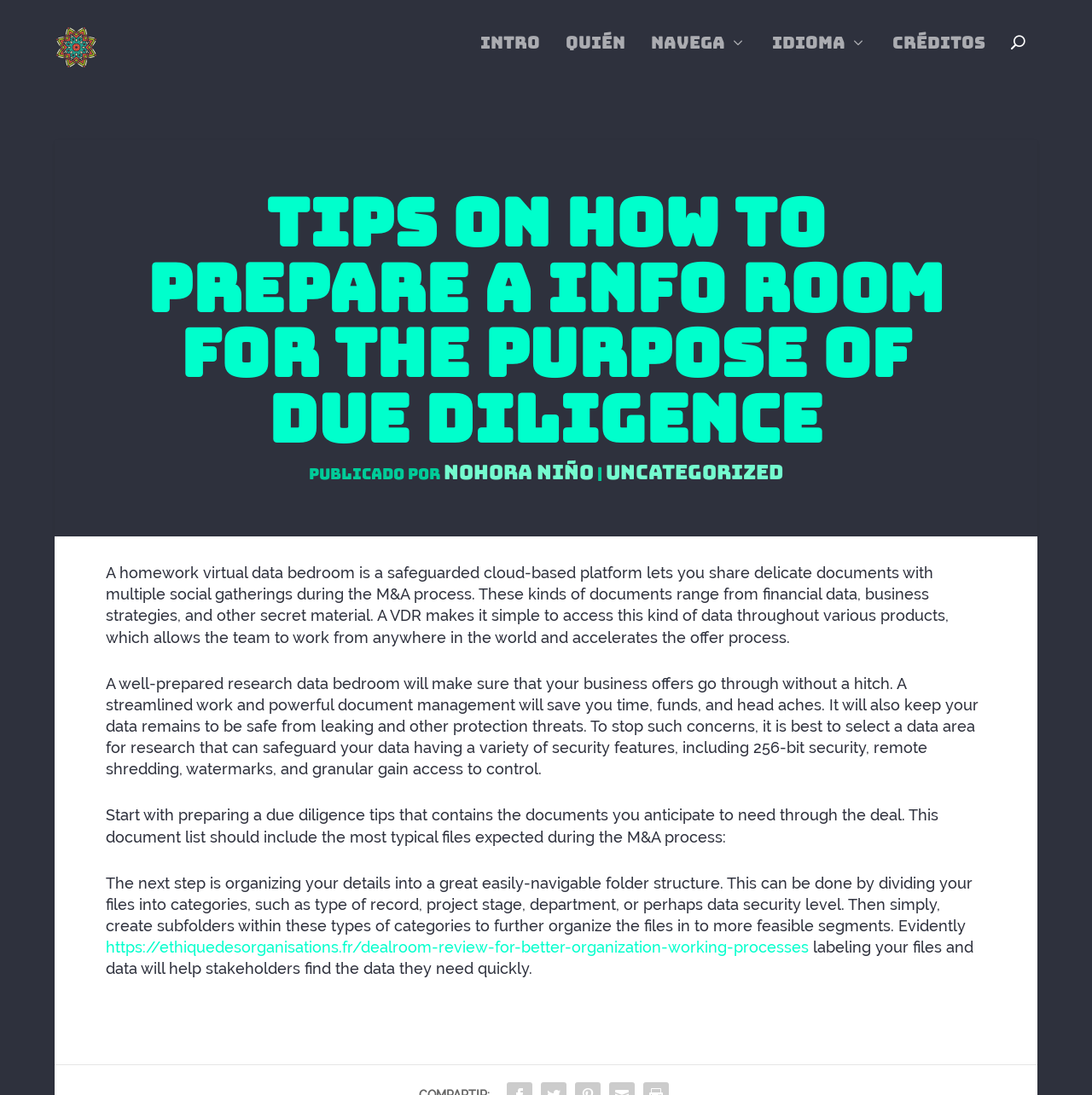Kindly respond to the following question with a single word or a brief phrase: 
How should files be organized in a data room?

Into categories and subfolders